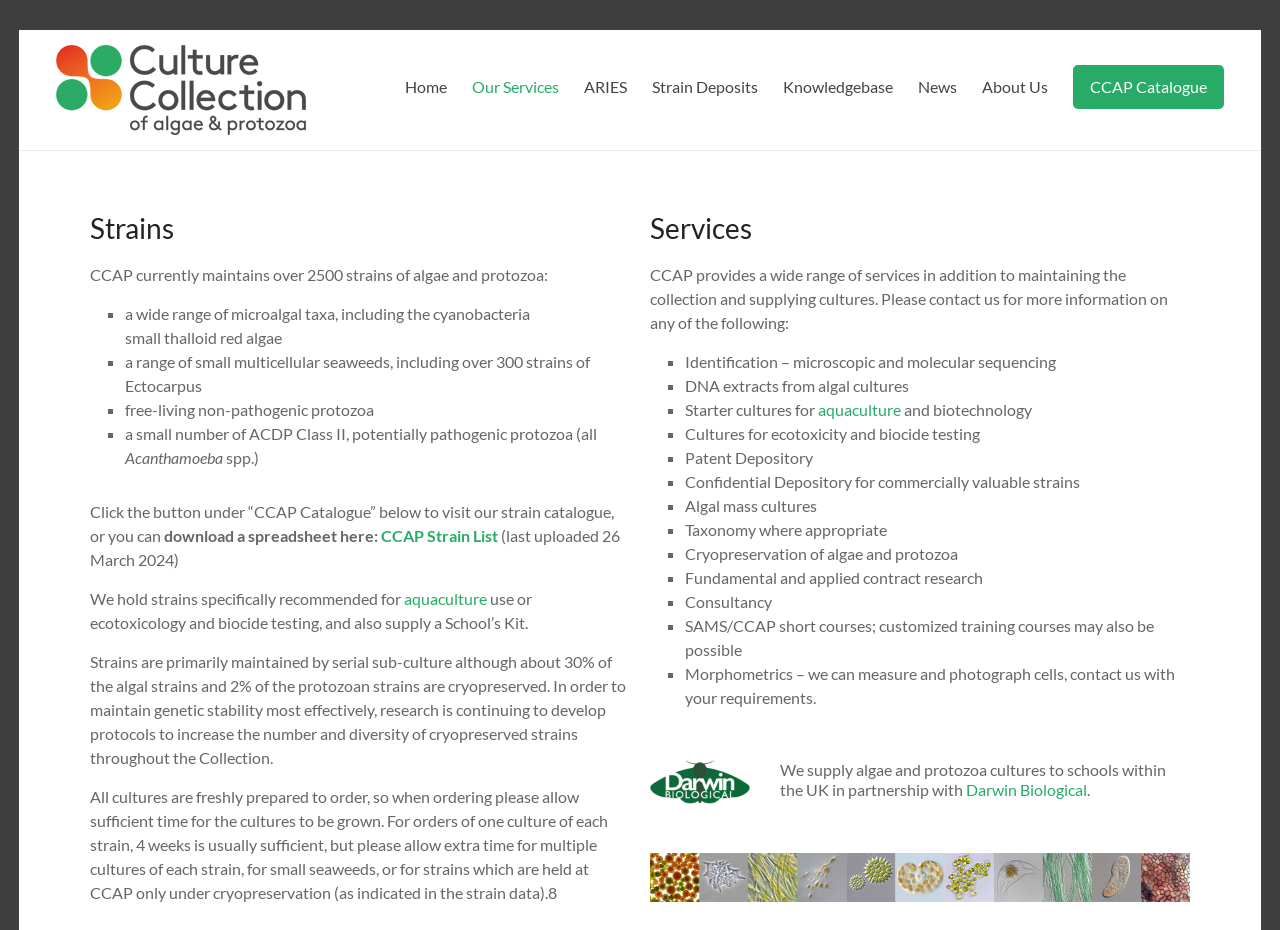Please identify the bounding box coordinates of the element's region that should be clicked to execute the following instruction: "View user contributed projects and download files for making on your CrossFire". The bounding box coordinates must be four float numbers between 0 and 1, i.e., [left, top, right, bottom].

None